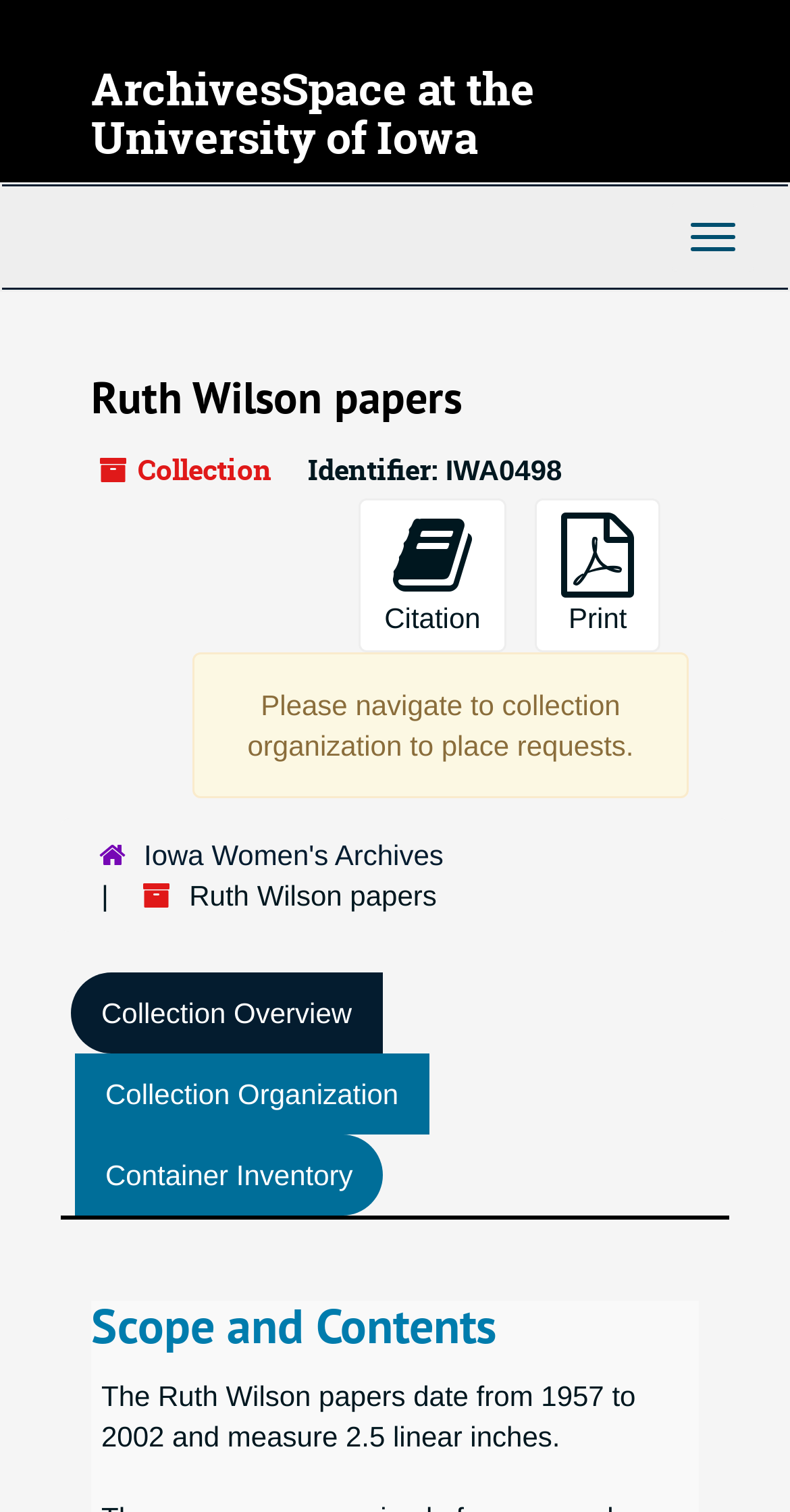Refer to the element description PrintGenerating and identify the corresponding bounding box in the screenshot. Format the coordinates as (top-left x, top-left y, bottom-right x, bottom-right y) with values in the range of 0 to 1.

[0.677, 0.33, 0.836, 0.432]